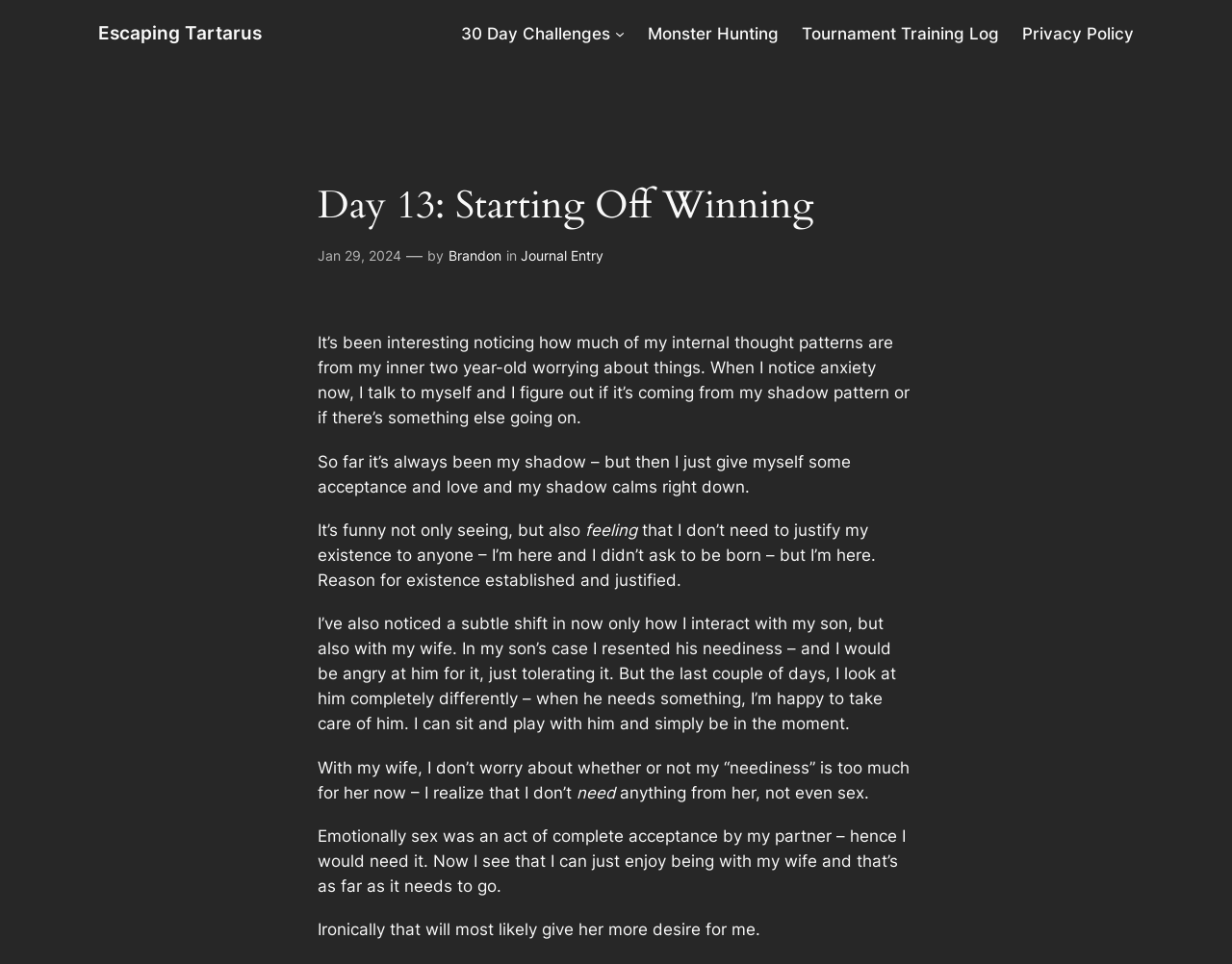What is the author's realization about their existence?
Please provide a single word or phrase as your answer based on the image.

They don't need to justify their existence to anyone